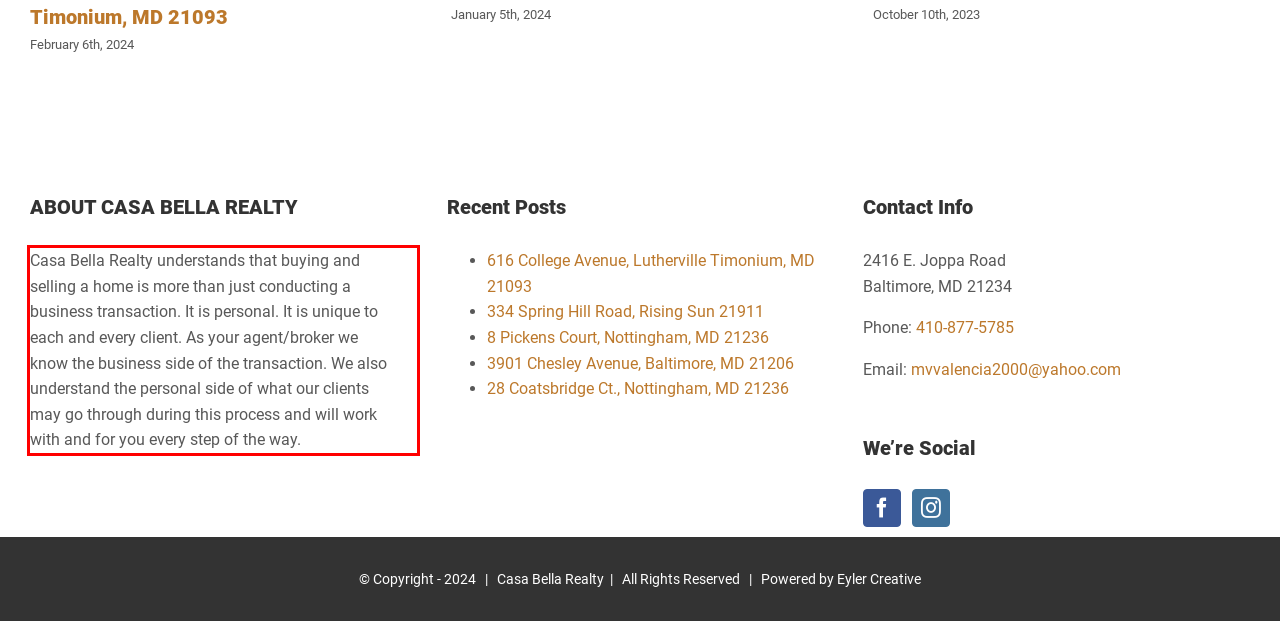Locate the red bounding box in the provided webpage screenshot and use OCR to determine the text content inside it.

Casa Bella Realty understands that buying and selling a home is more than just conducting a business transaction. It is personal. It is unique to each and every client. As your agent/broker we know the business side of the transaction. We also understand the personal side of what our clients may go through during this process and will work with and for you every step of the way.